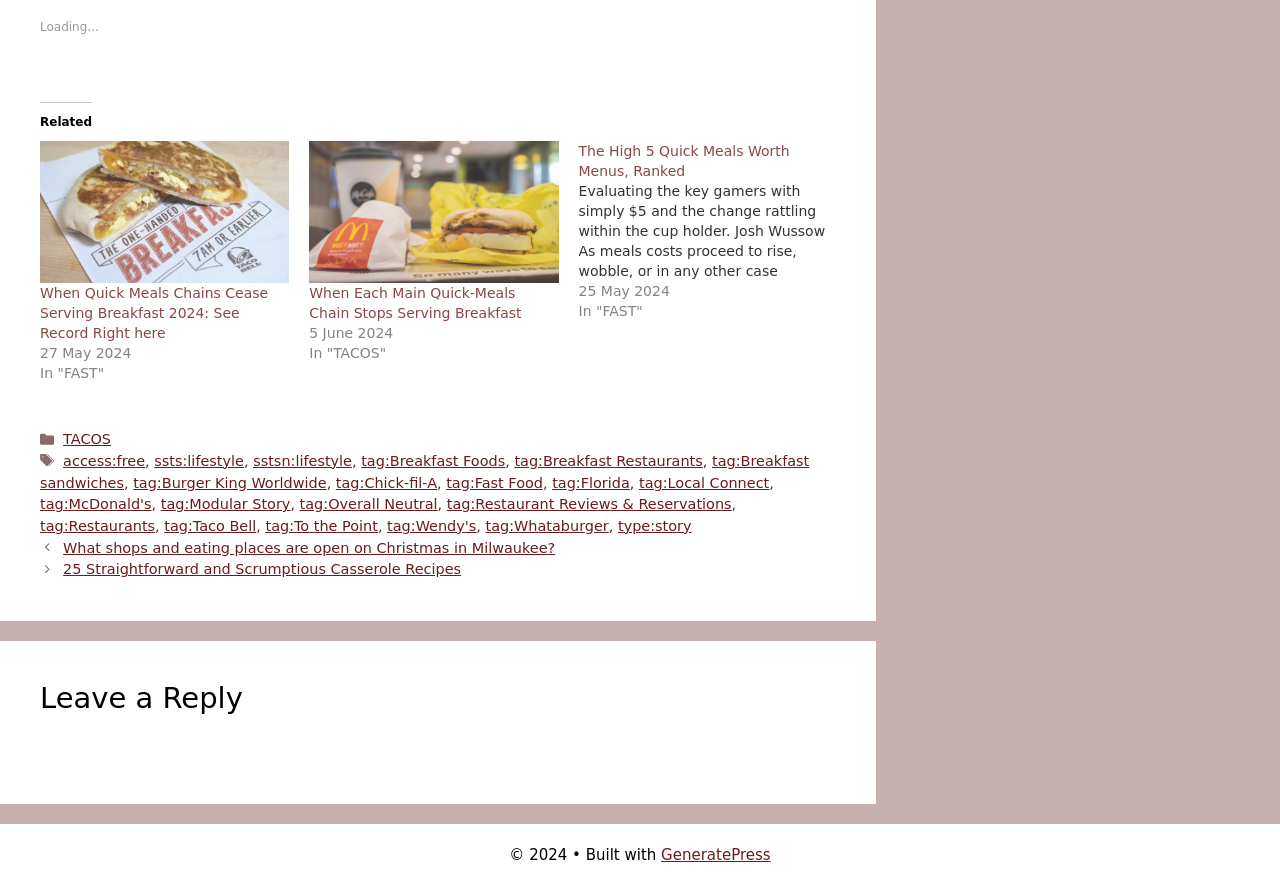Find the bounding box coordinates of the clickable area that will achieve the following instruction: "Click on the link 'When Quick Meals Chains Cease Serving Breakfast 2024: See Record Right here'".

[0.031, 0.322, 0.21, 0.385]